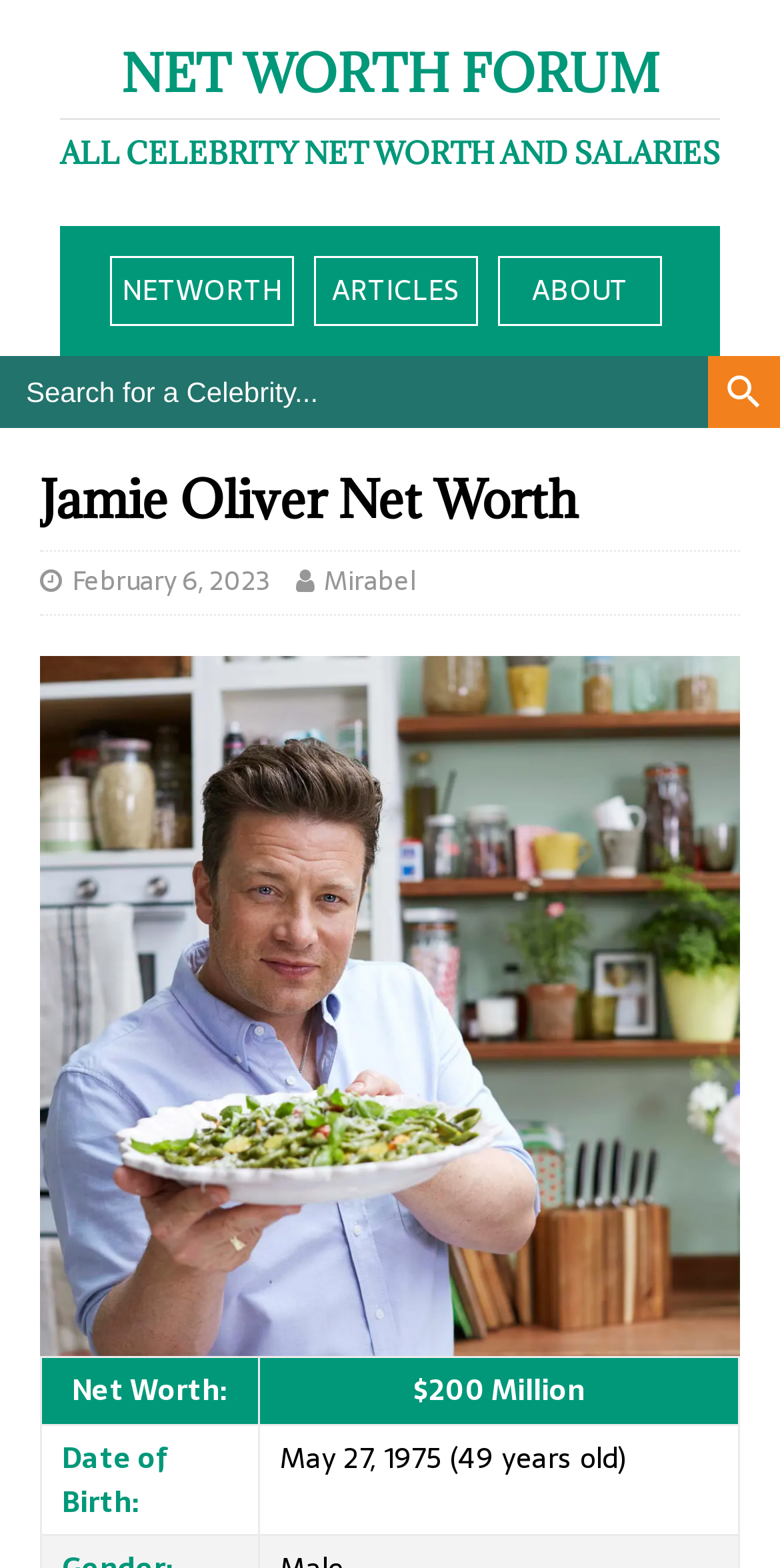Please give a succinct answer using a single word or phrase:
What is Jamie Oliver's net worth?

$200 Million